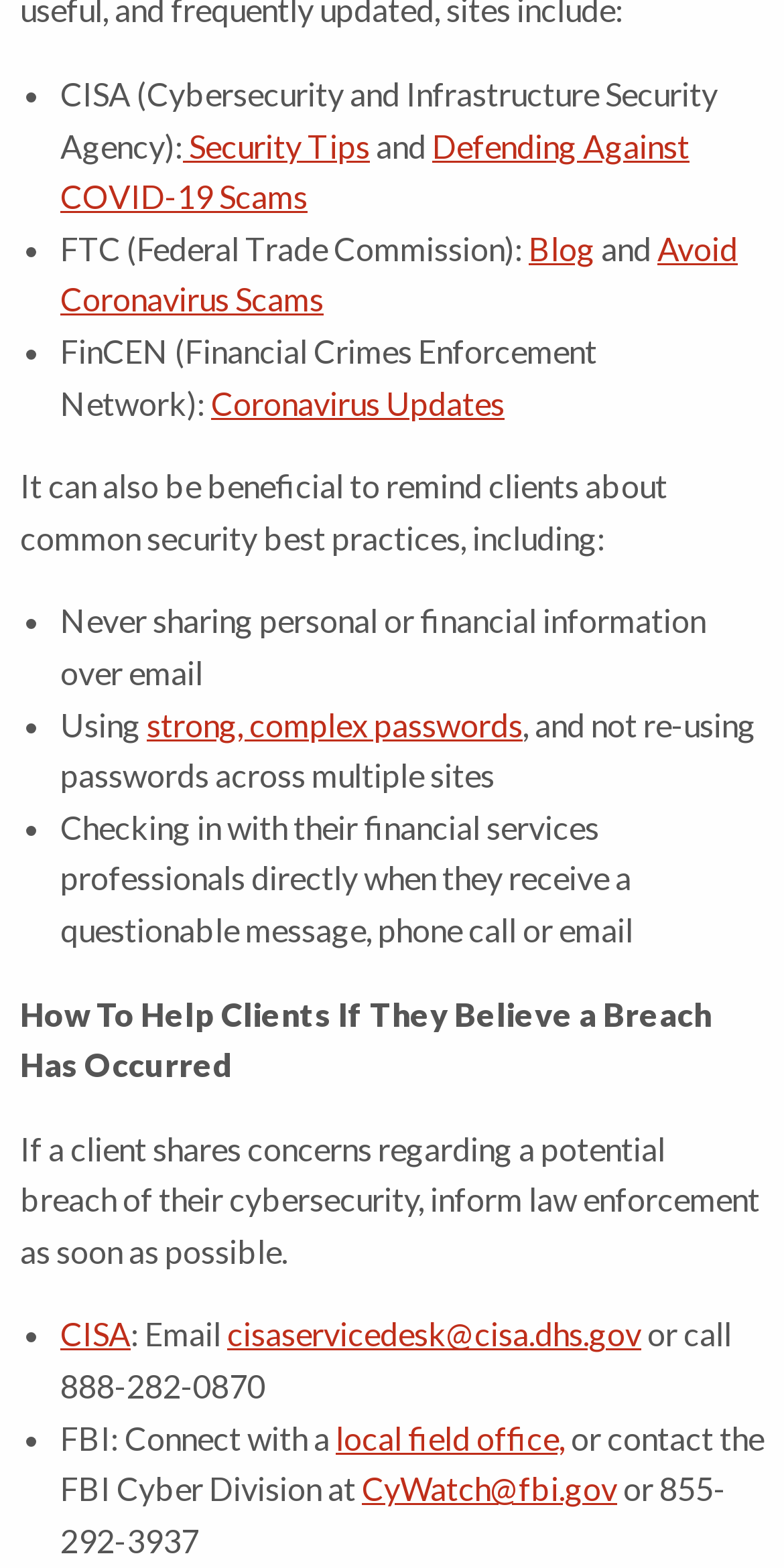Please give a succinct answer using a single word or phrase:
What is the company name?

Red Oak